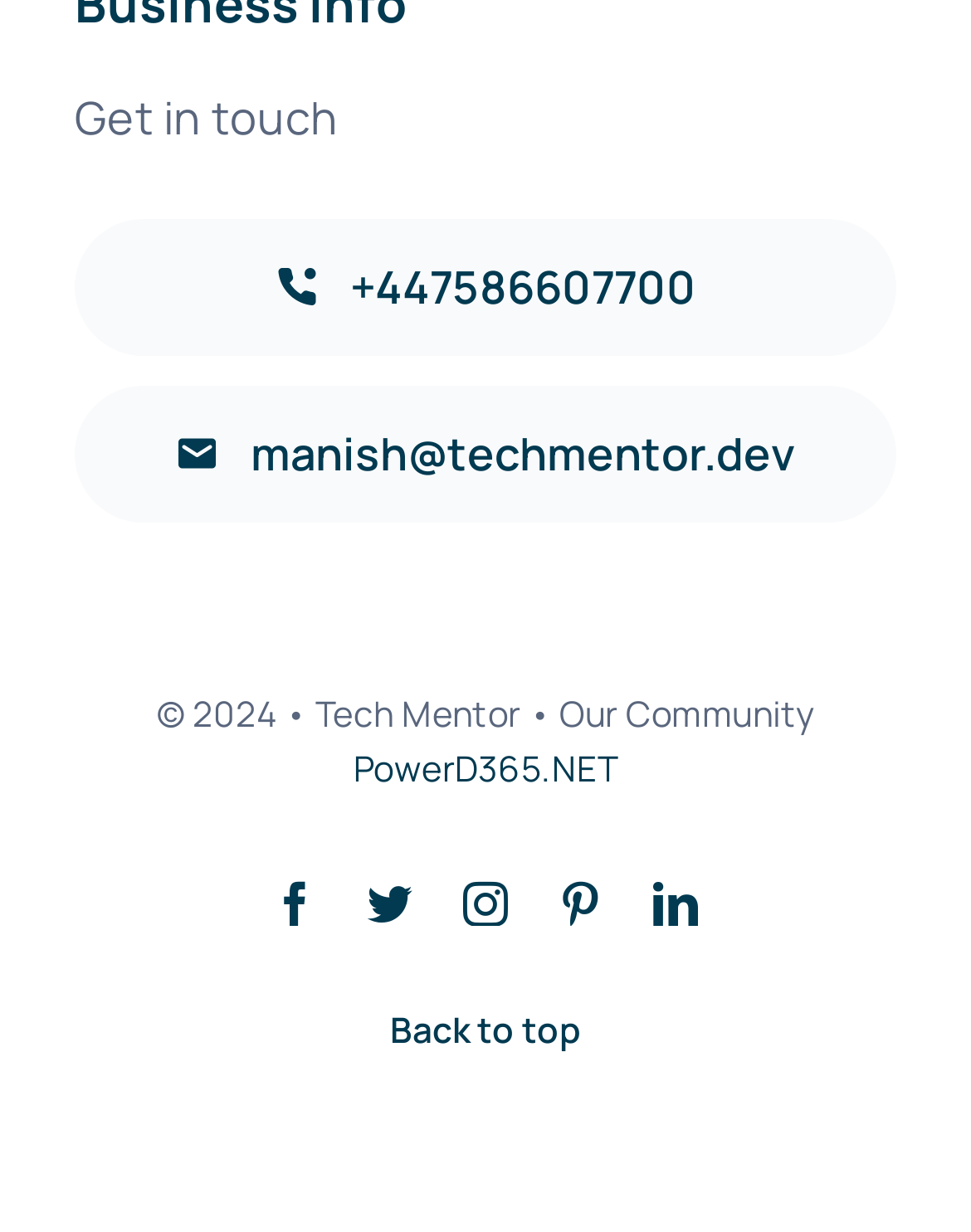How many social media links are there?
Answer the question in a detailed and comprehensive manner.

There are five social media links located at the bottom of the page, which are facebook, twitter, instagram, pinterest, and linkedin.